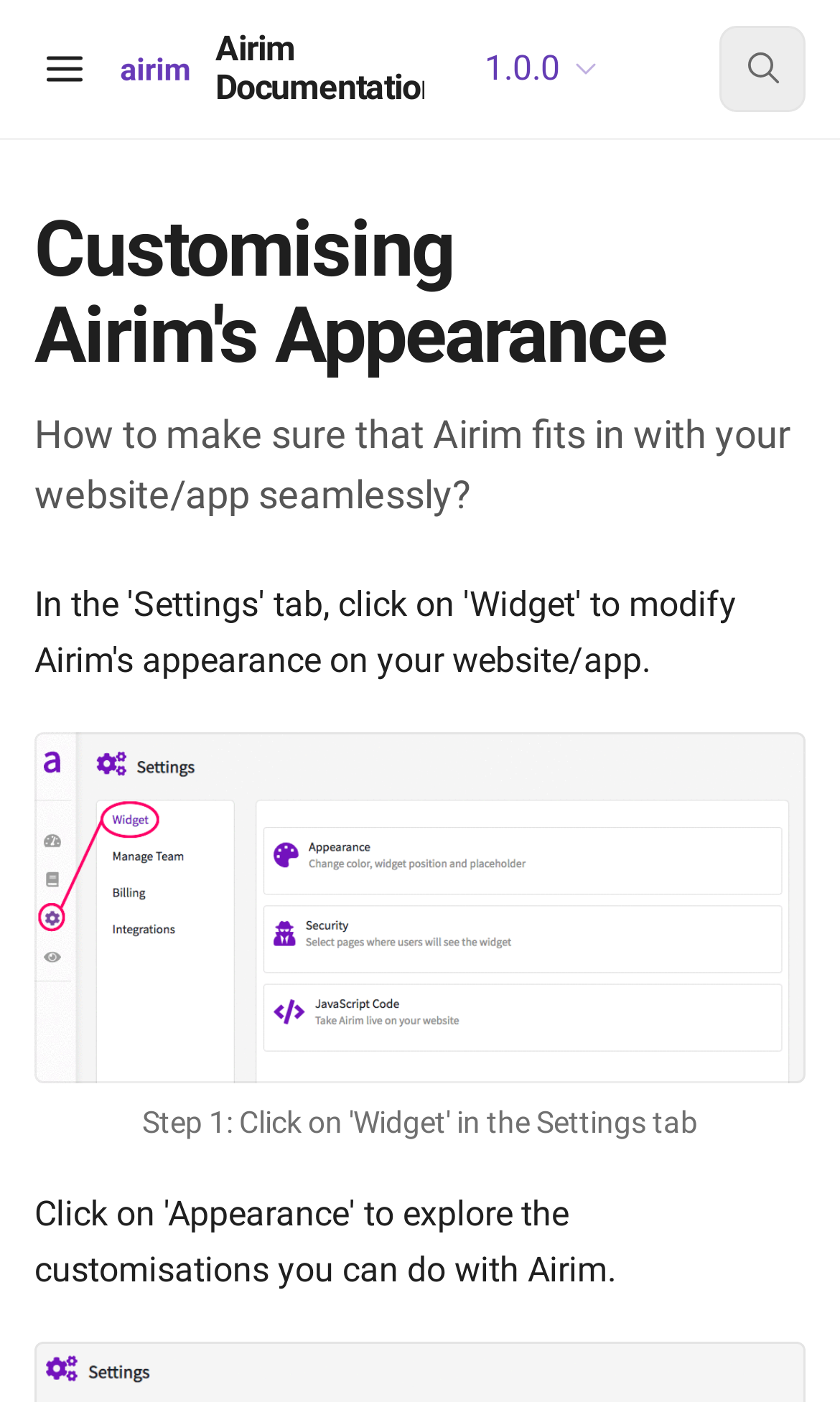Determine the bounding box coordinates of the UI element described below. Use the format (top-left x, top-left y, bottom-right x, bottom-right y) with floating point numbers between 0 and 1: Airim Documentation

[0.144, 0.022, 0.505, 0.076]